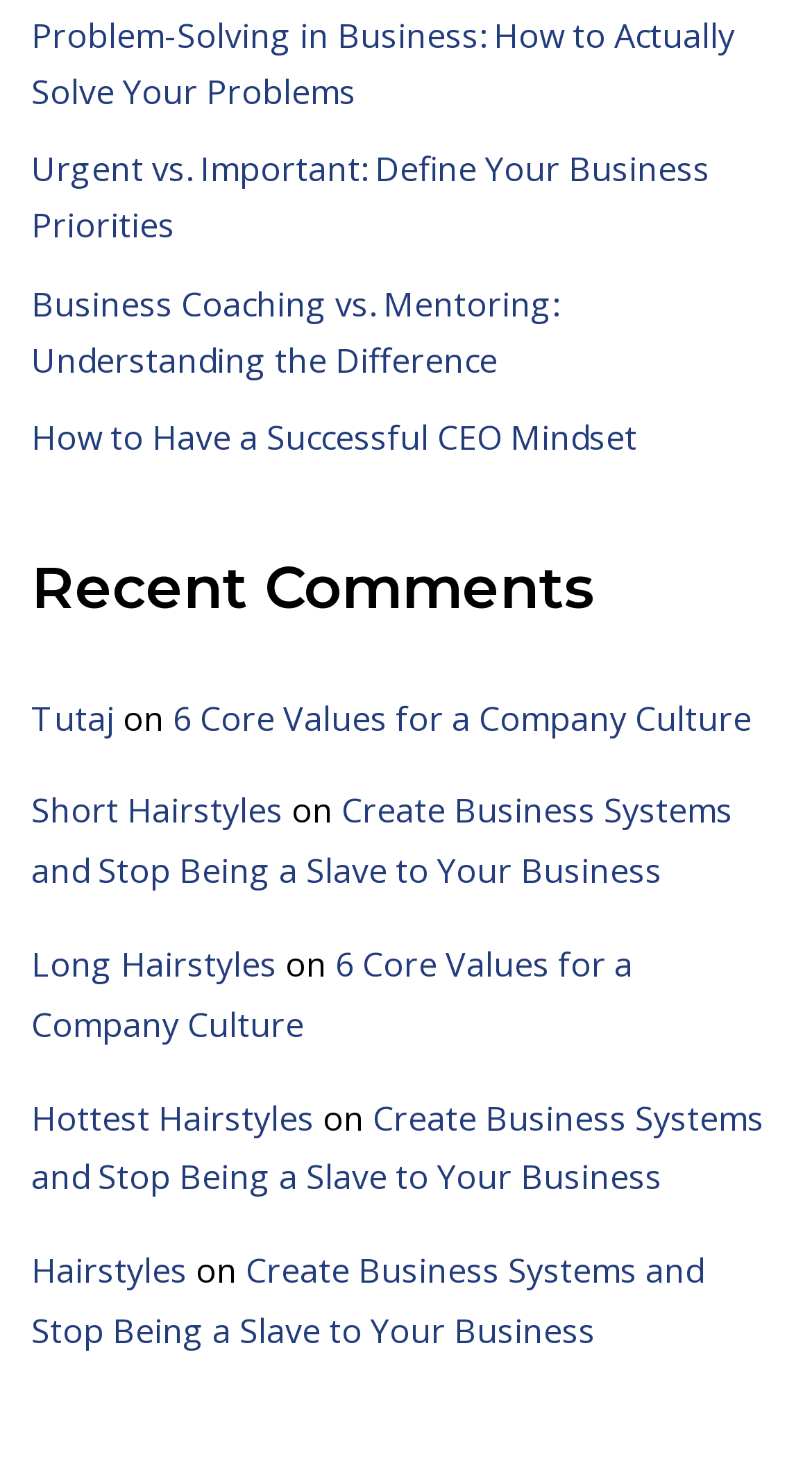Provide a one-word or brief phrase answer to the question:
What is the common pattern in the footer sections?

Links with 'on' text